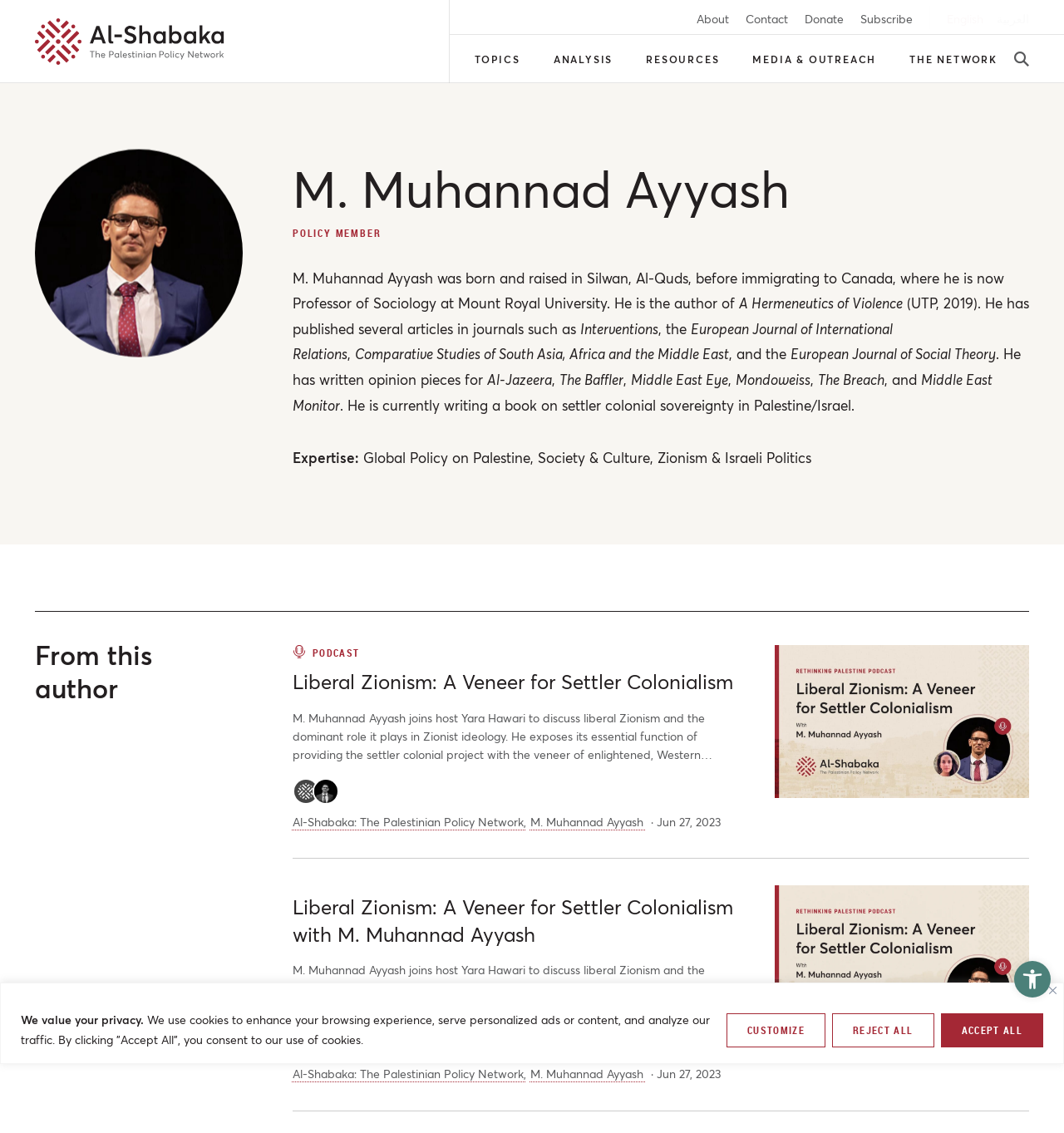What is M. Muhannad Ayyash's area of expertise?
Please elaborate on the answer to the question with detailed information.

The webpage lists M. Muhannad Ayyash's areas of expertise, which include Global Policy on Palestine, Society & Culture, and Zionism & Israeli Politics.